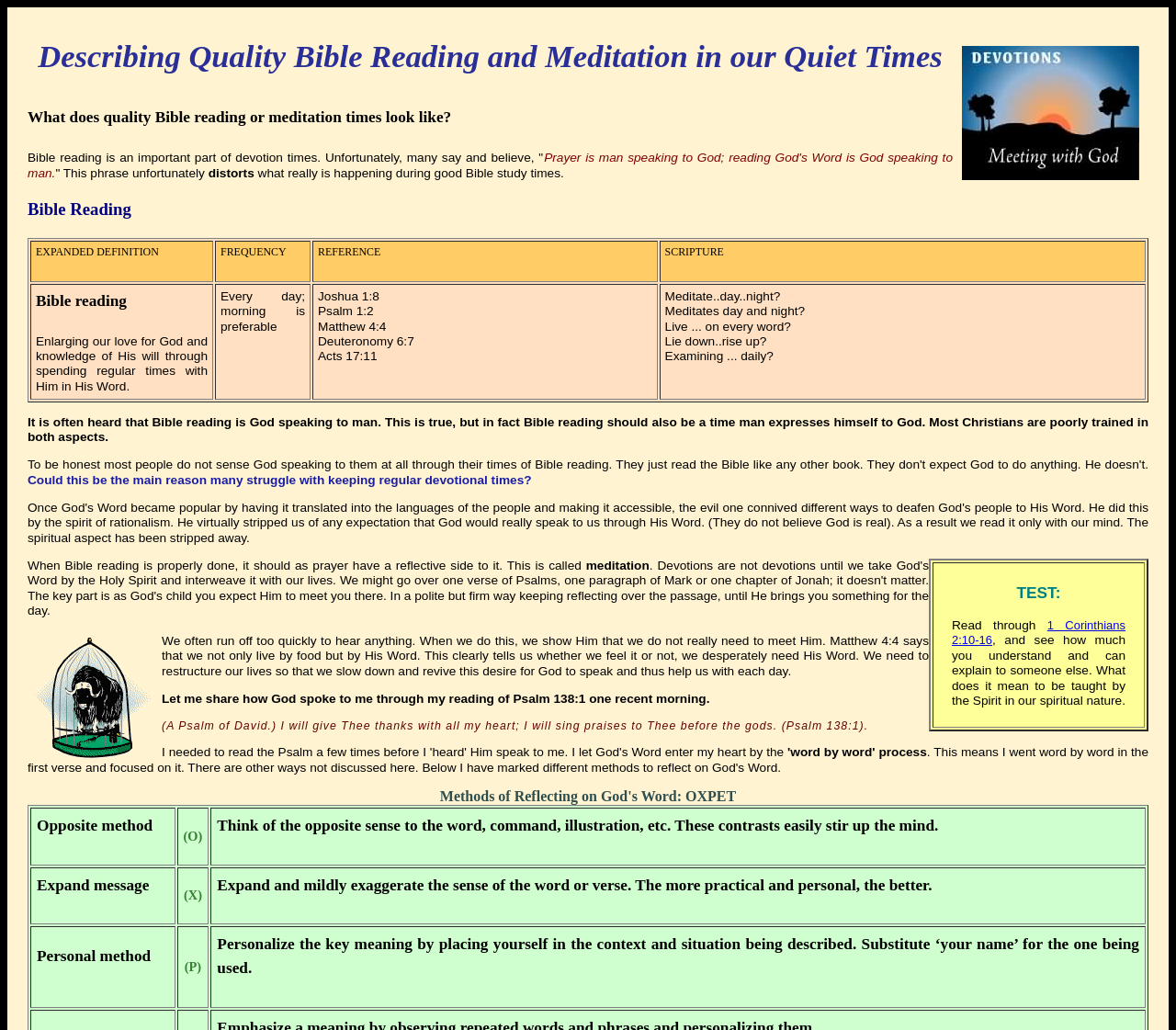What is the importance of meditation in Bible reading?
Answer the question with a detailed explanation, including all necessary information.

The webpage emphasizes the importance of meditation in Bible reading, stating that it should be a reflective side of prayer, and provides examples of how to meditate, such as thinking of the opposite sense of a word or command, expanding the message, and personalizing the key meaning.